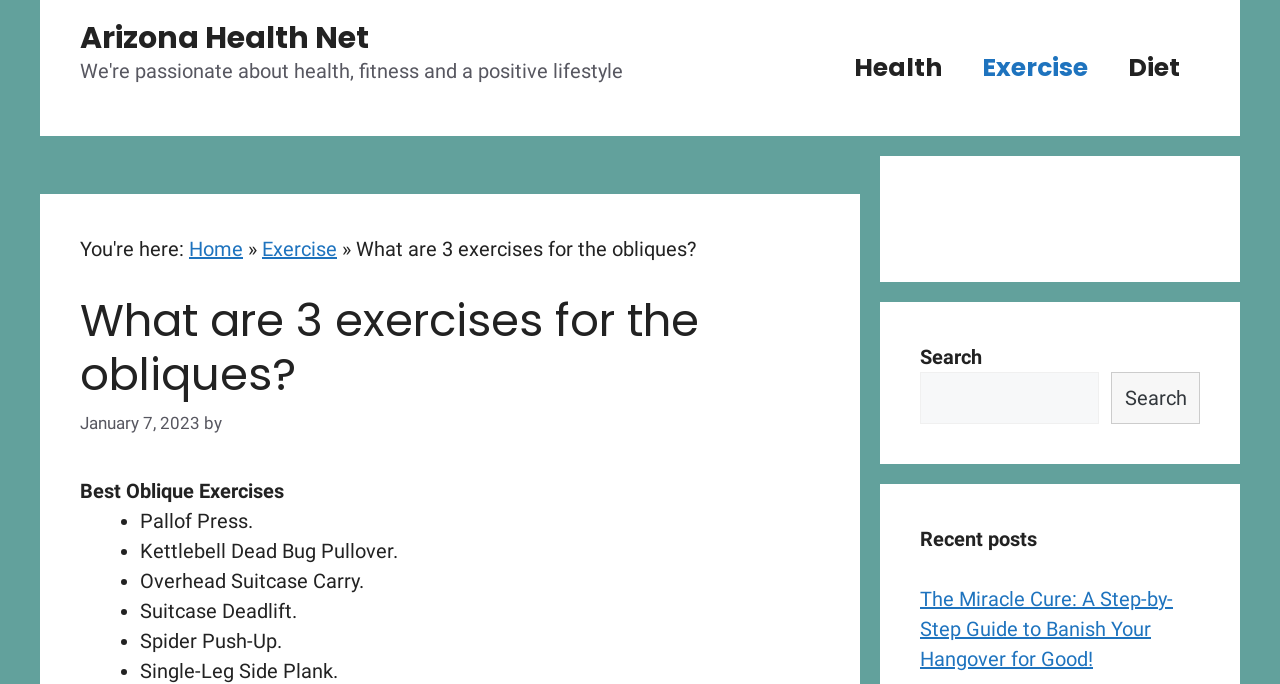How many recent posts are listed?
Using the image, provide a detailed and thorough answer to the question.

I counted the number of recent posts listed, which is only one, titled 'The Miracle Cure: A Step-by-Step Guide to Banish Your Hangover for Good!'.